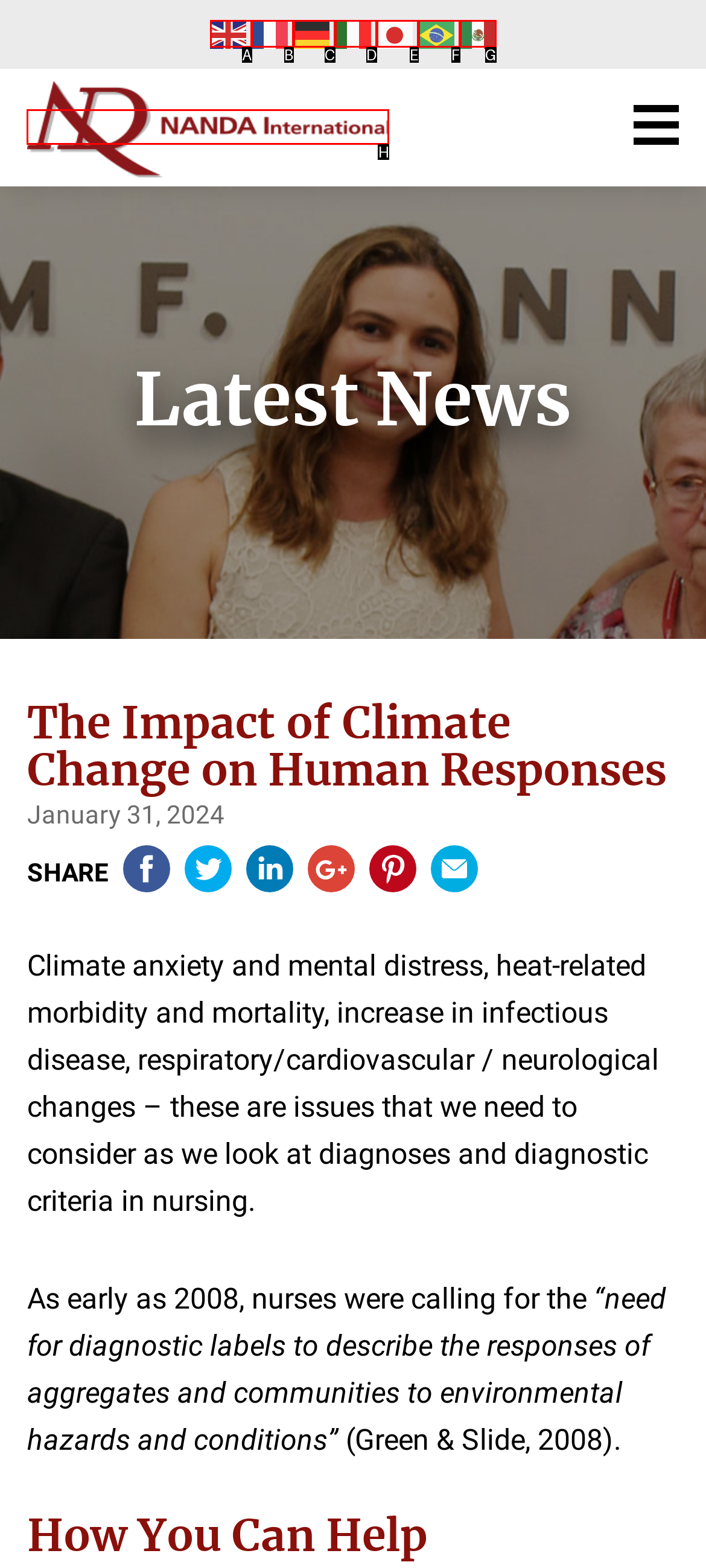Identify the letter of the UI element you need to select to accomplish the task: Click NANDA International Logo.
Respond with the option's letter from the given choices directly.

H